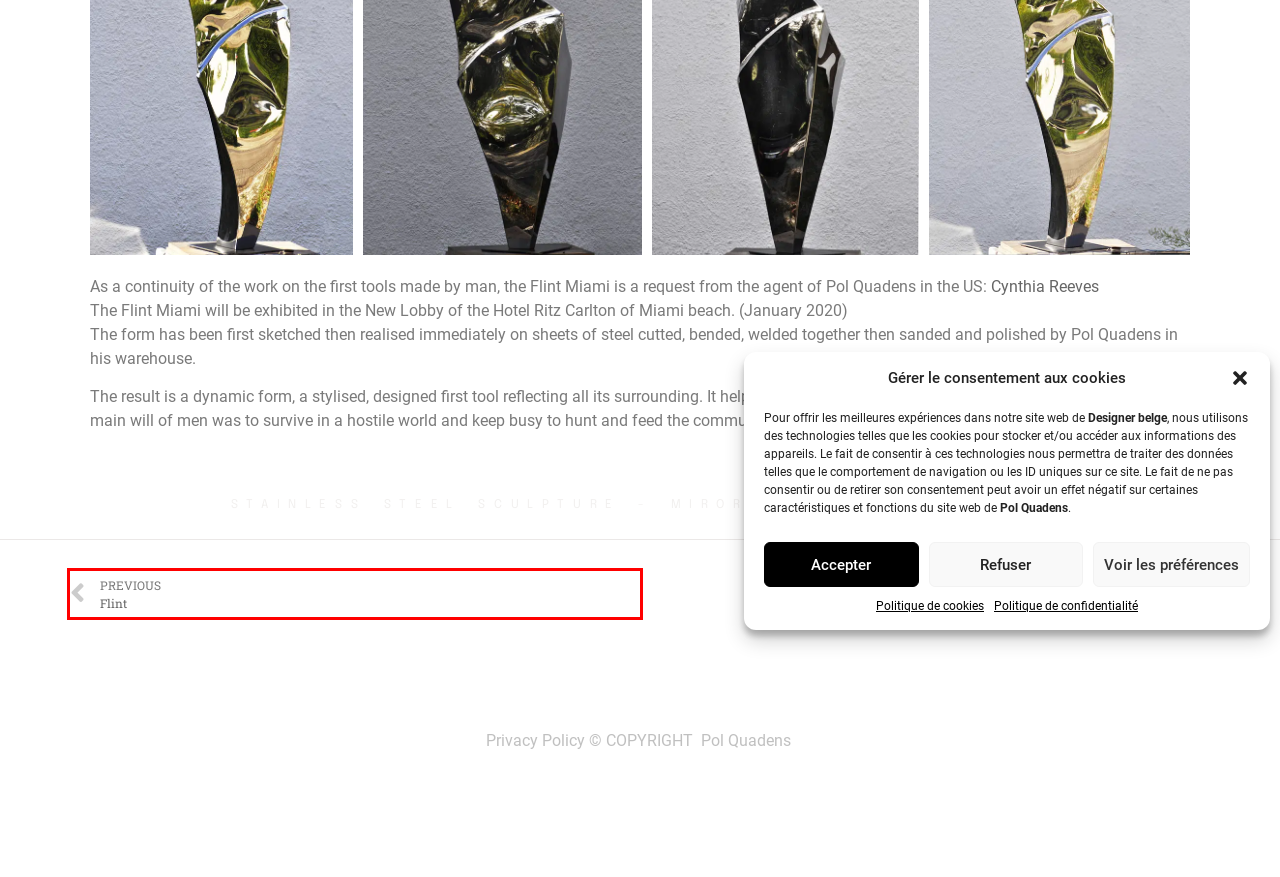A screenshot of a webpage is given with a red bounding box around a UI element. Choose the description that best matches the new webpage shown after clicking the element within the red bounding box. Here are the candidates:
A. Home - Cynthia Reeves
B. Biography - Pol Quadens
C. Politique de confidentialité - Pol Quadens
D. Lockdown Bench - Pol Quadens
E. Flint  - Pol Quadens
F. Publications - Pol Quadens
G. Politique de cookies (UE) - Pol Quadens
H. Press releases - Pol Quadens

E